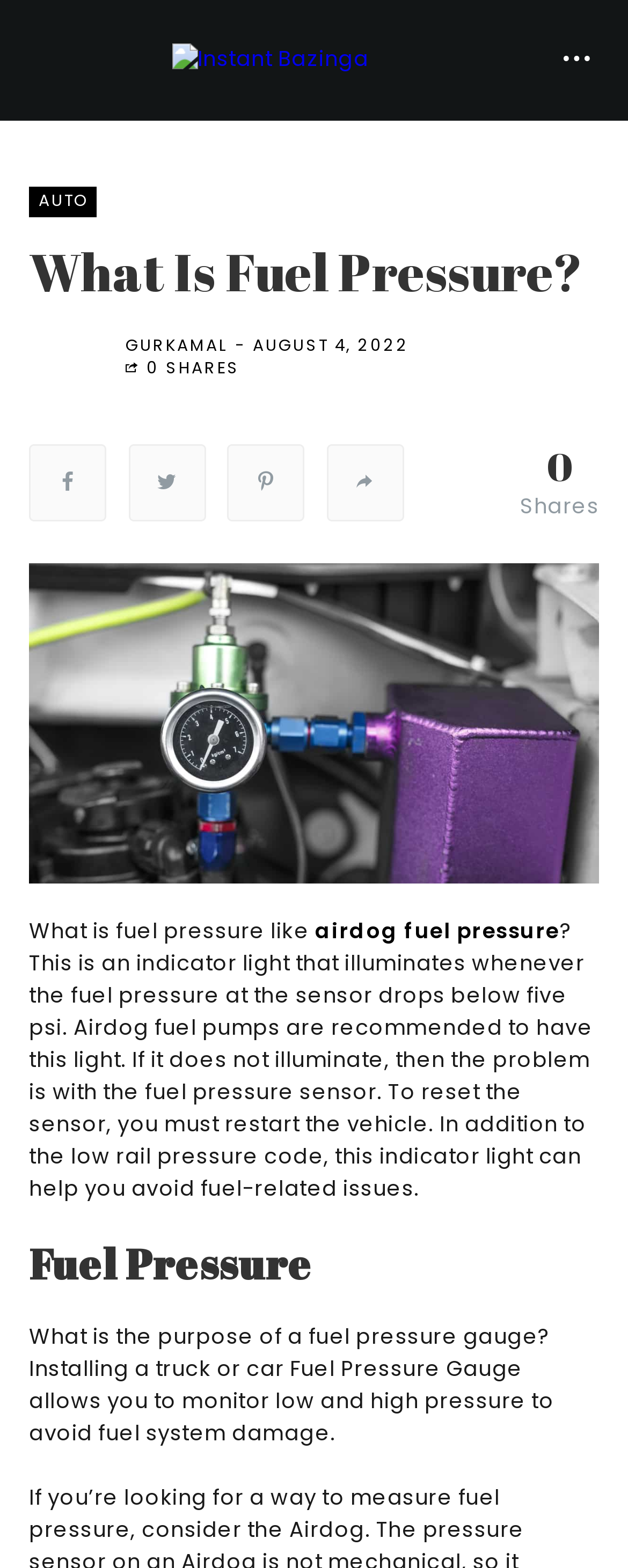What is the author's name? Examine the screenshot and reply using just one word or a brief phrase.

GURKAMAL